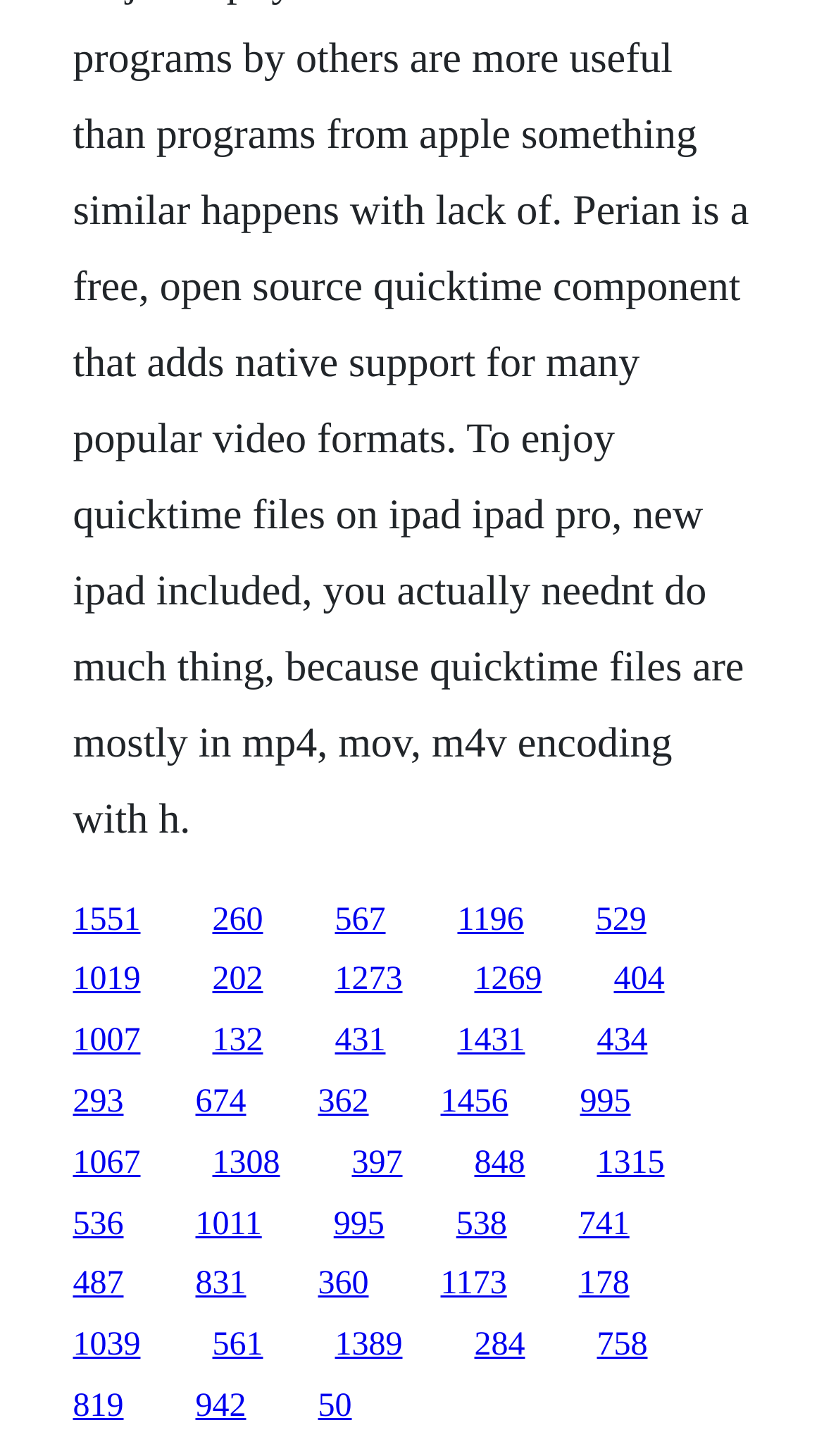Identify the bounding box coordinates of the section to be clicked to complete the task described by the following instruction: "follow the tenth link". The coordinates should be four float numbers between 0 and 1, formatted as [left, top, right, bottom].

[0.258, 0.661, 0.319, 0.686]